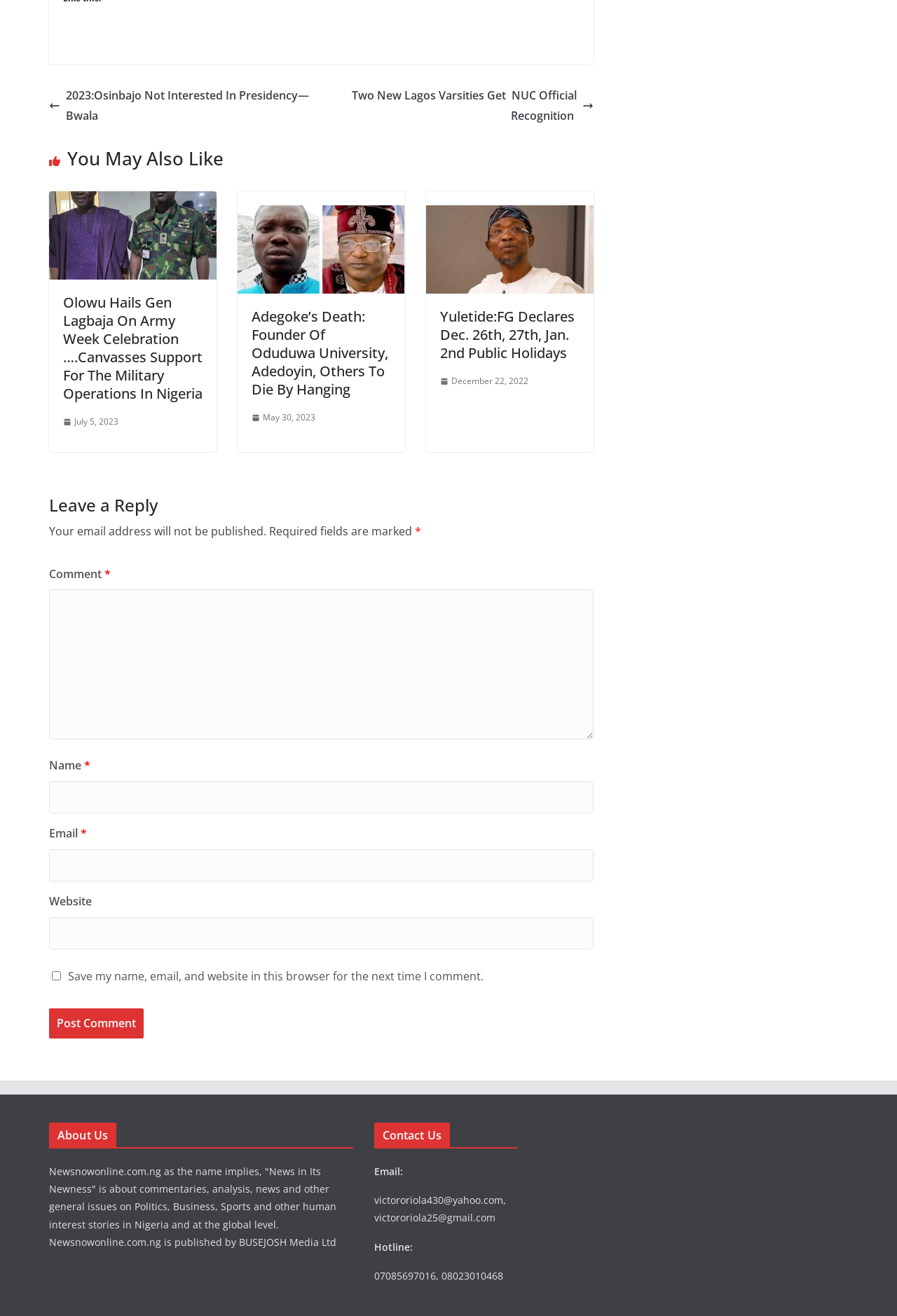Determine the bounding box coordinates of the target area to click to execute the following instruction: "Click on the 'Contact Us' heading."

[0.417, 0.853, 0.502, 0.872]